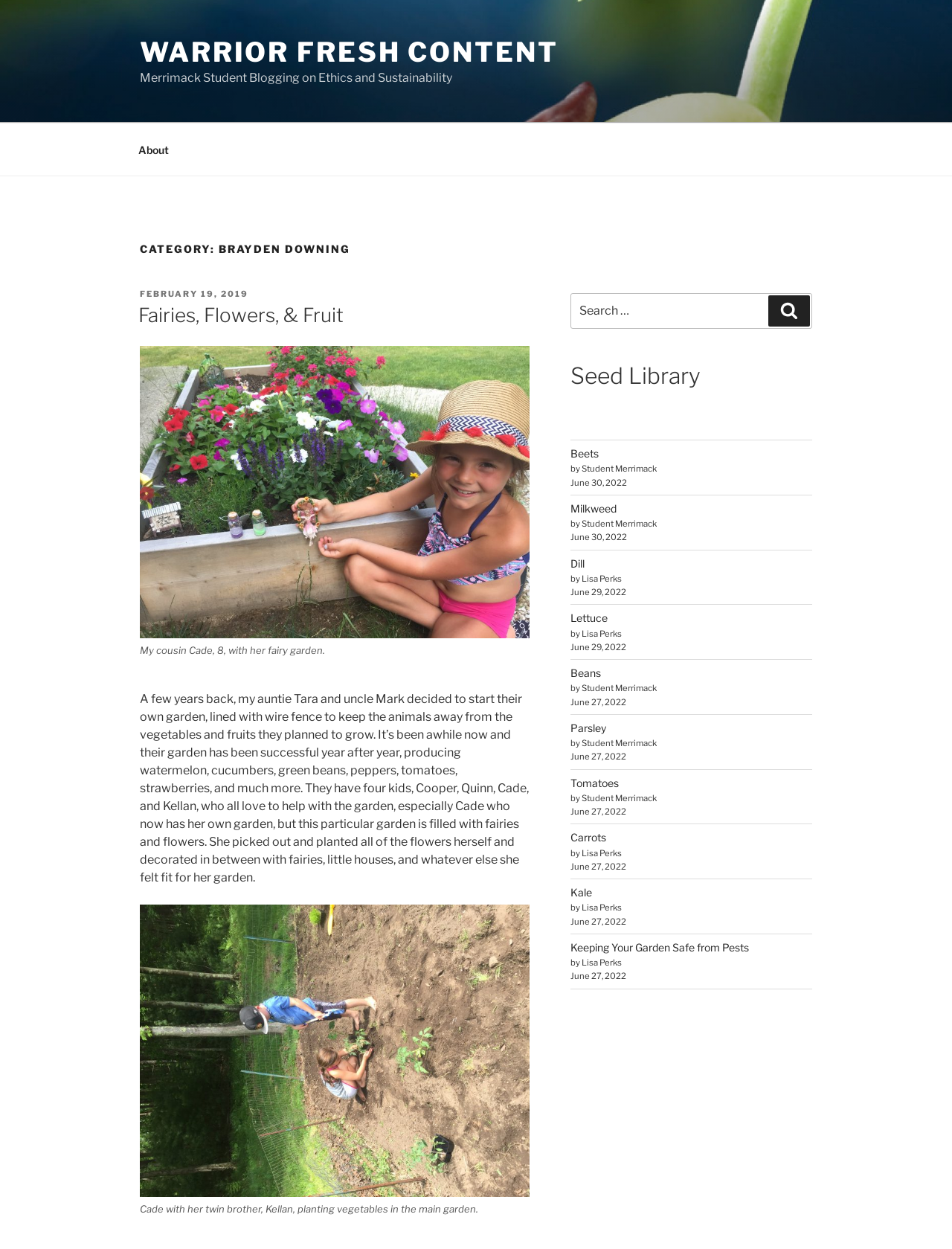Given the element description "February 19, 2019February 19, 2019" in the screenshot, predict the bounding box coordinates of that UI element.

[0.147, 0.231, 0.261, 0.239]